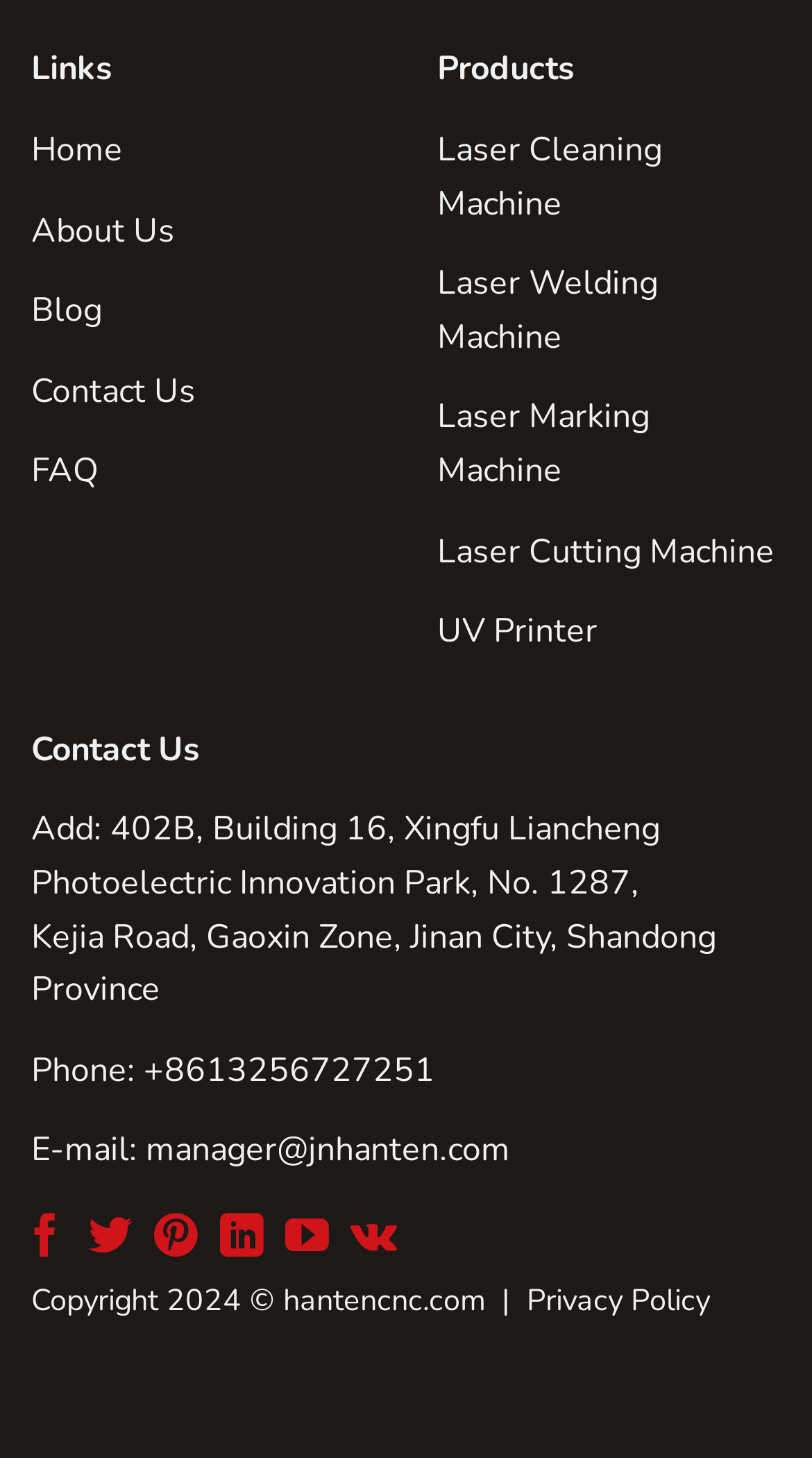Please provide the bounding box coordinates for the element that needs to be clicked to perform the following instruction: "contact us via email". The coordinates should be given as four float numbers between 0 and 1, i.e., [left, top, right, bottom].

[0.179, 0.773, 0.628, 0.805]